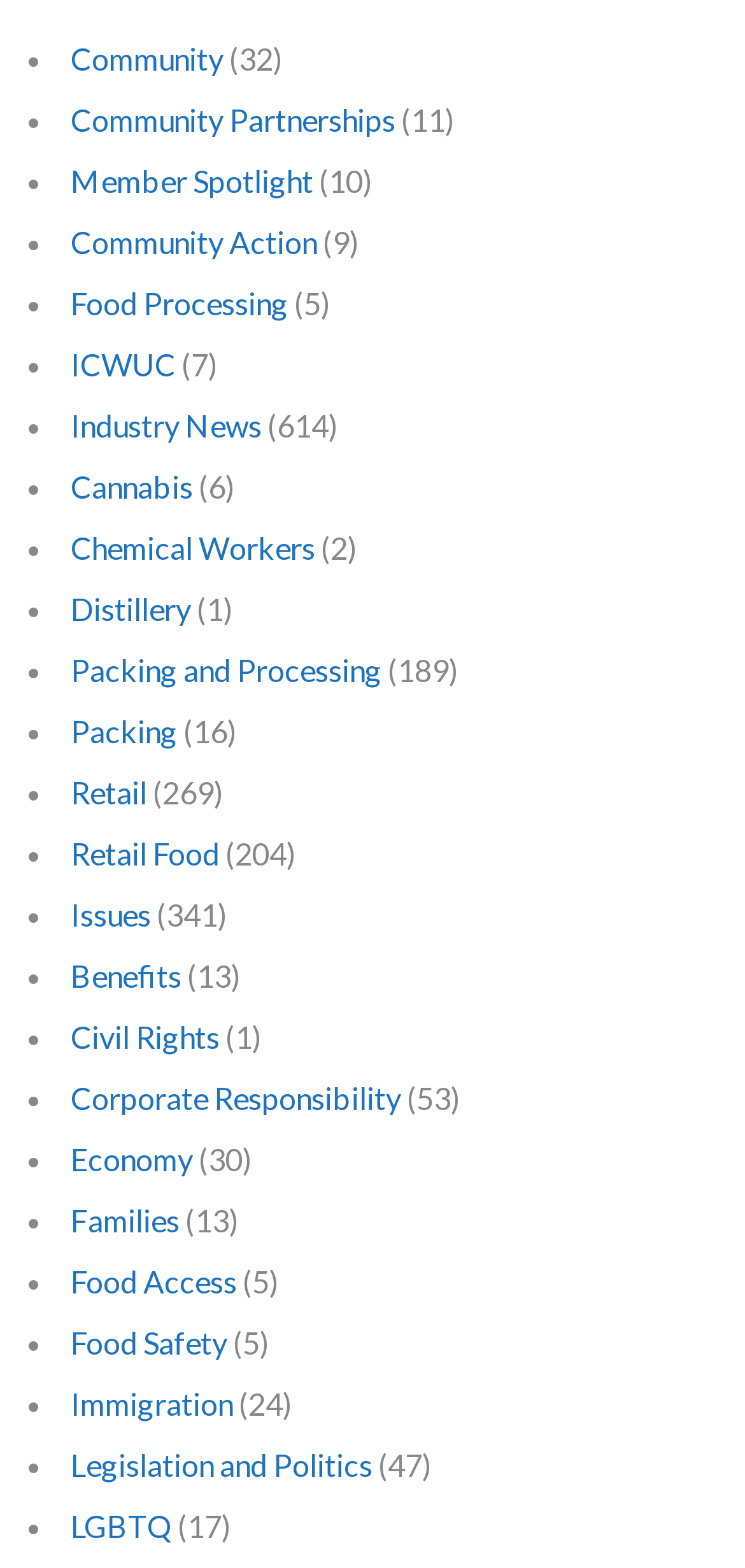Find the bounding box coordinates of the element to click in order to complete this instruction: "Explore Cannabis". The bounding box coordinates must be four float numbers between 0 and 1, denoted as [left, top, right, bottom].

[0.095, 0.299, 0.259, 0.322]